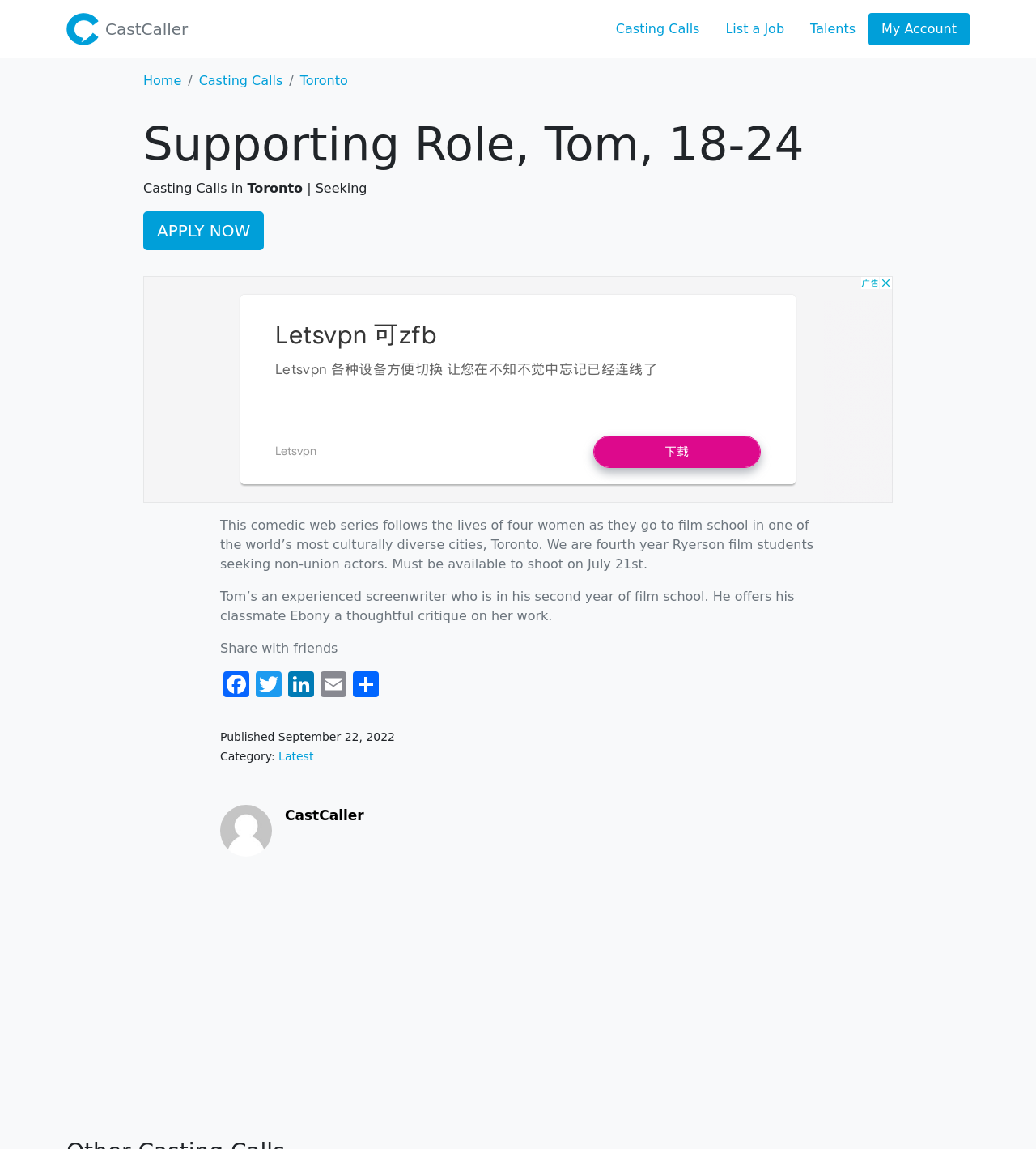Determine the bounding box coordinates of the UI element described by: "Casting Calls".

[0.192, 0.063, 0.273, 0.077]